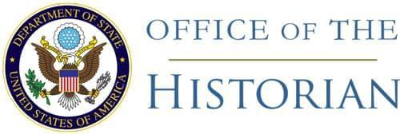Give a thorough caption for the picture.

The image features the official logo of the "Office of the Historian," an integral part of the U.S. Department of State. The emblem prominently displays a detailed eagle, clutching an olive branch and arrows, symbolizing peace and strength. Surrounding the eagle is a circular seal that includes the phrase "UNITED STATES OF AMERICA," representing the office's connection to the federal government. To the right of the seal, the words "OFFICE OF THE HISTORIAN" are presented in a sophisticated font, indicating the office's role in documenting and analyzing the historical context of U.S. foreign relations. This logo encapsulates the office's mission to preserve the nation’s diplomatic history and provide resources for understanding past events that shape current policy and international relations.